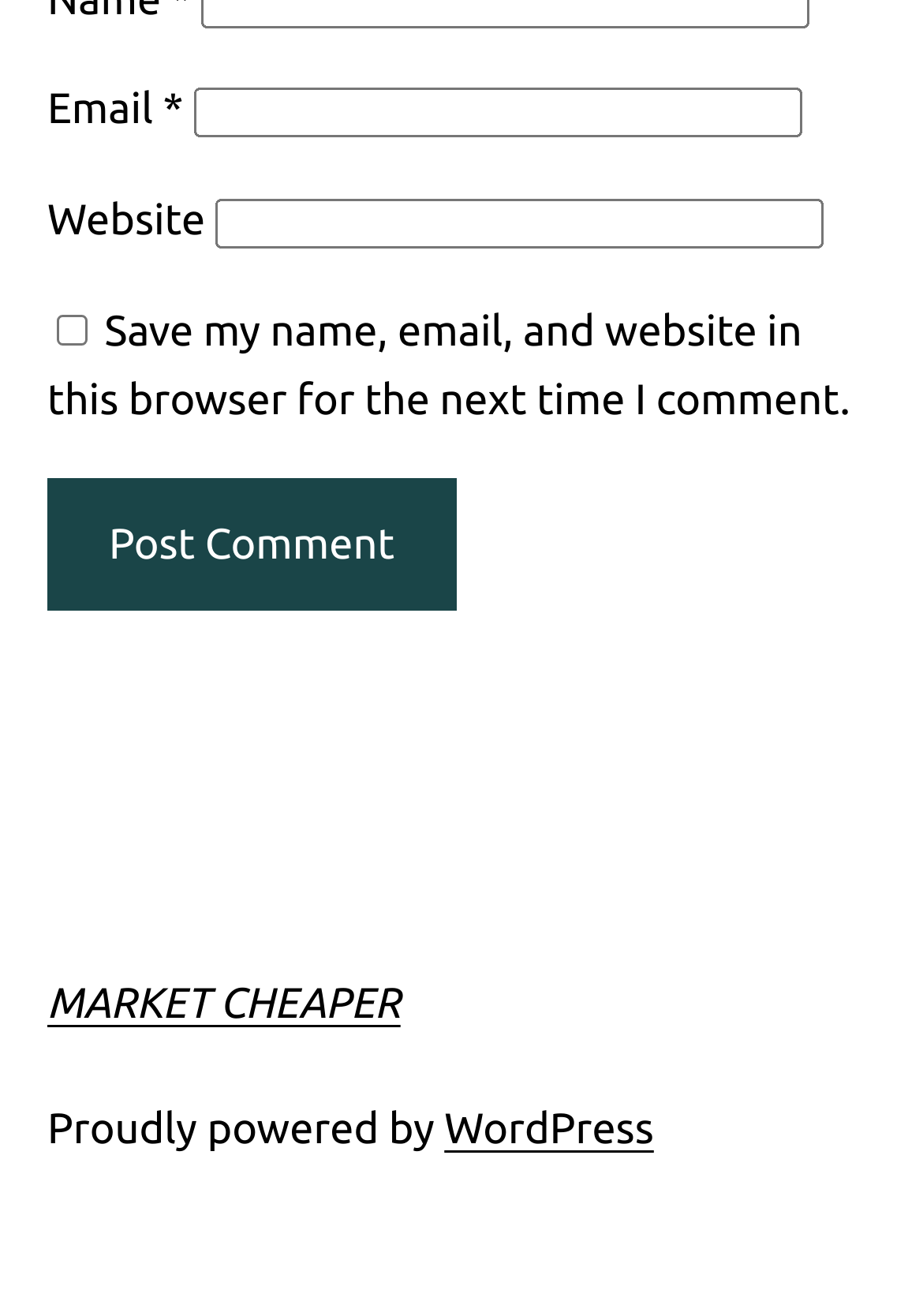For the element described, predict the bounding box coordinates as (top-left x, top-left y, bottom-right x, bottom-right y). All values should be between 0 and 1. Element description: parent_node: Email * aria-describedby="email-notes" name="email"

[0.209, 0.067, 0.868, 0.105]